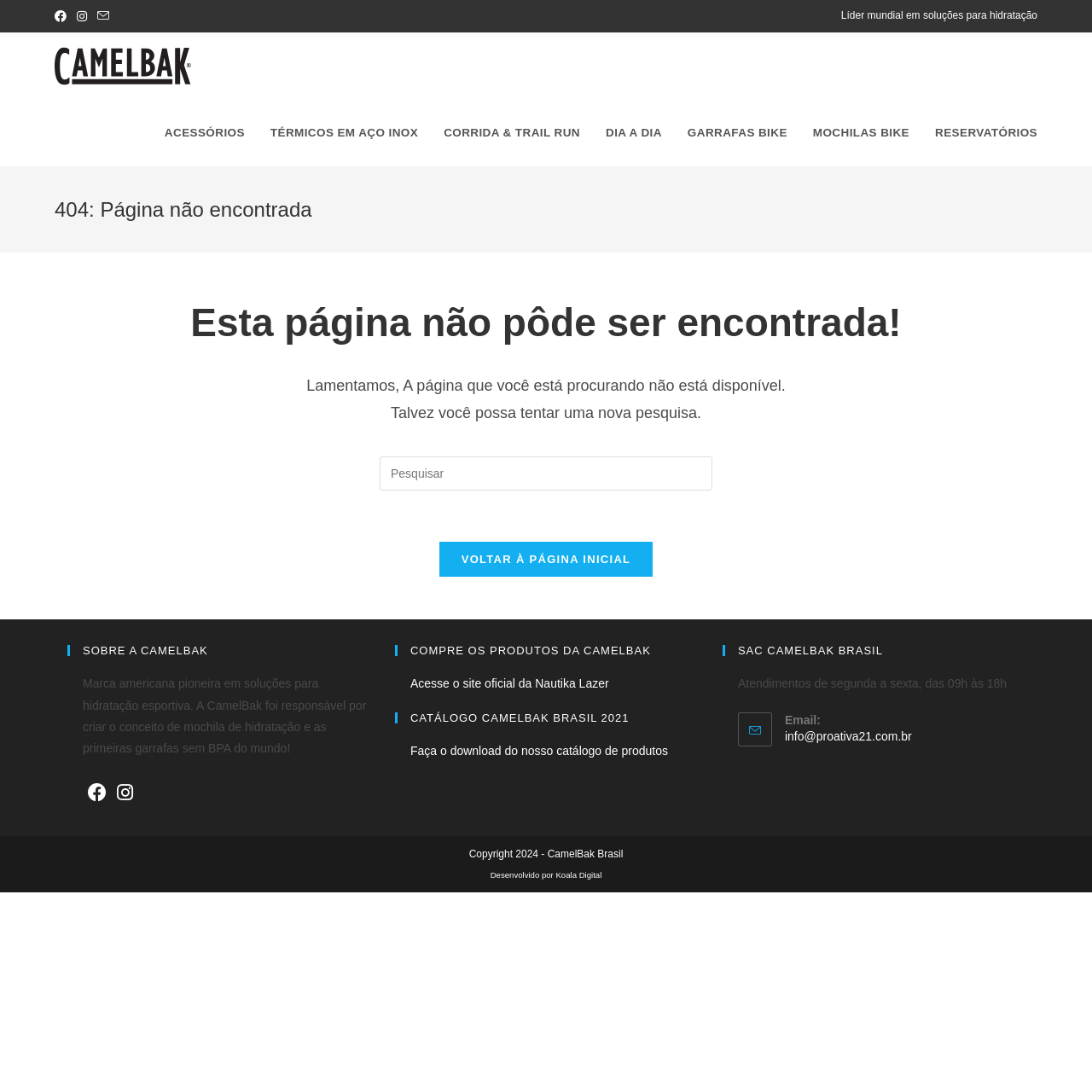How many social media links are there?
Can you provide a detailed and comprehensive answer to the question?

I counted the number of social media links by looking at the 'Links sociais' section, which contains links to Facebook, Instagram, and an email address.